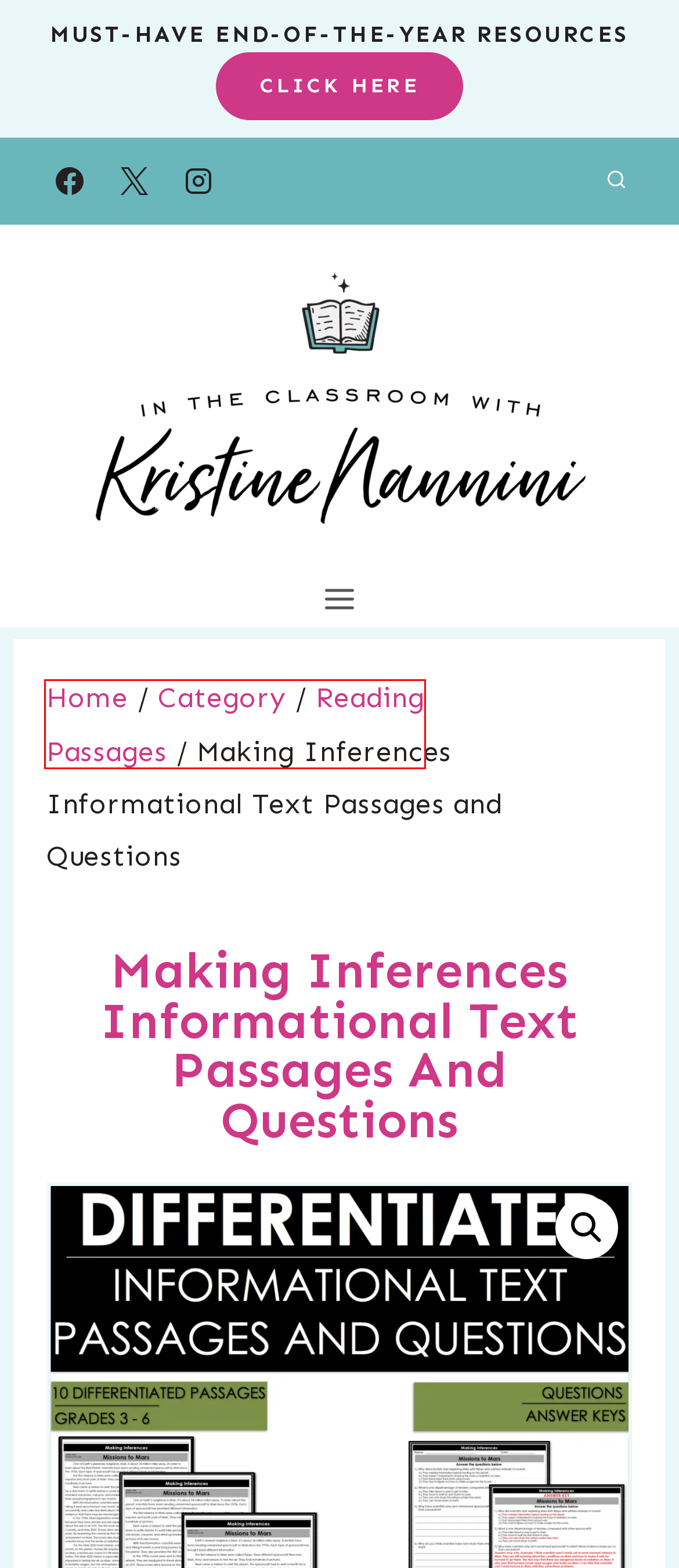Analyze the given webpage screenshot and identify the UI element within the red bounding box. Select the webpage description that best matches what you expect the new webpage to look like after clicking the element. Here are the candidates:
A. Home - In the Classroom with Kristine Nannini
B. About - In the Classroom with Kristine Nannini
C. 3rd Grade Vocabulary Word of the Day - Full Year - Kristine Nannini
D. Category Archives - In the Classroom with Kristine Nannini
E. Blog - In the Classroom with Kristine Nannini
F. Contact - In the Classroom with Kristine Nannini
G. Products Archive - In the Classroom with Kristine Nannini
H. Reading Passages Archives - In the Classroom with Kristine Nannini

H